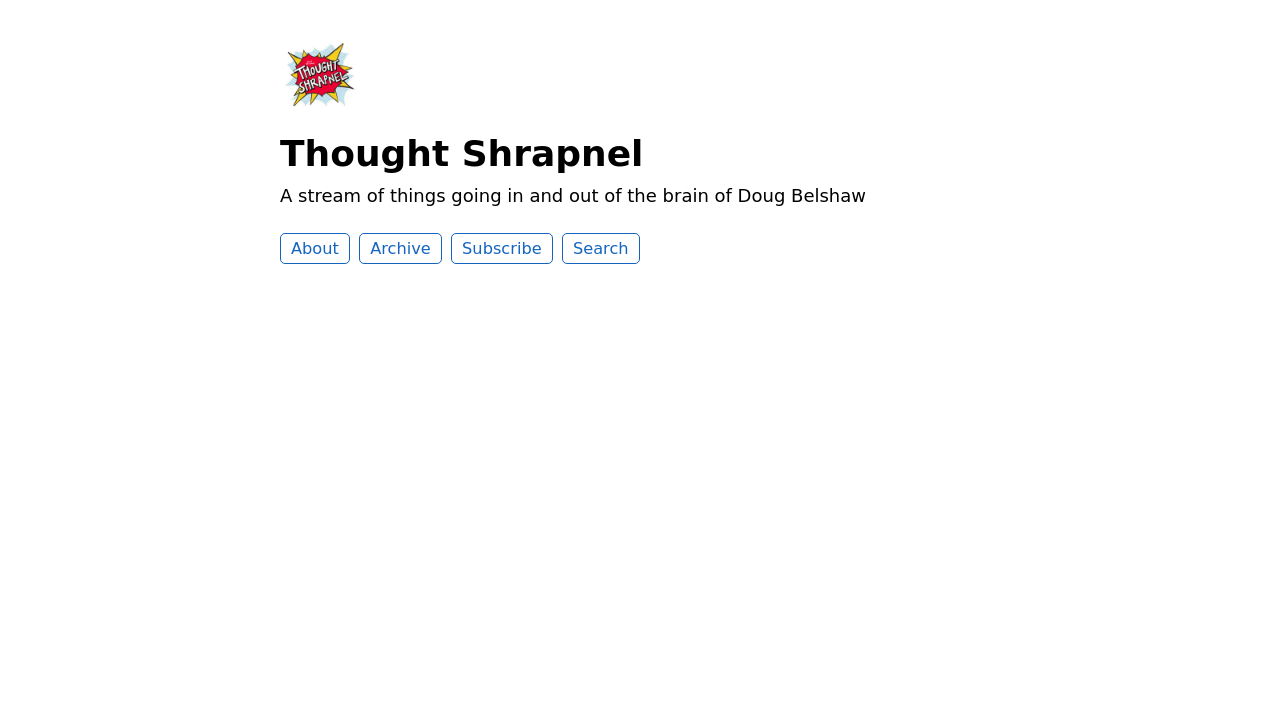What is the purpose of the 'Search' link?
Please use the visual content to give a single word or phrase answer.

To search the website